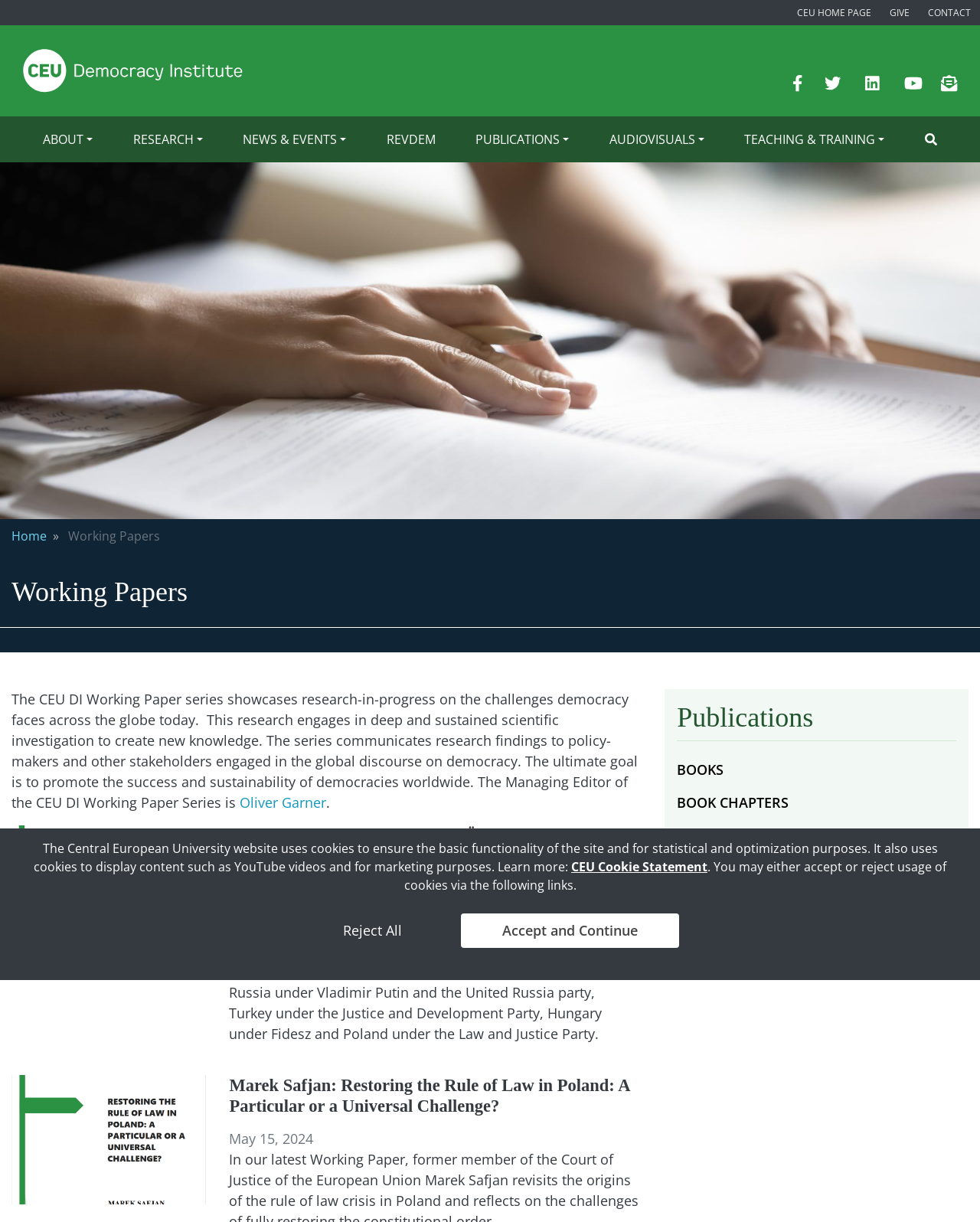Can you pinpoint the bounding box coordinates for the clickable element required for this instruction: "Click on the CEU HOME PAGE link"? The coordinates should be four float numbers between 0 and 1, i.e., [left, top, right, bottom].

[0.804, 0.0, 0.898, 0.021]